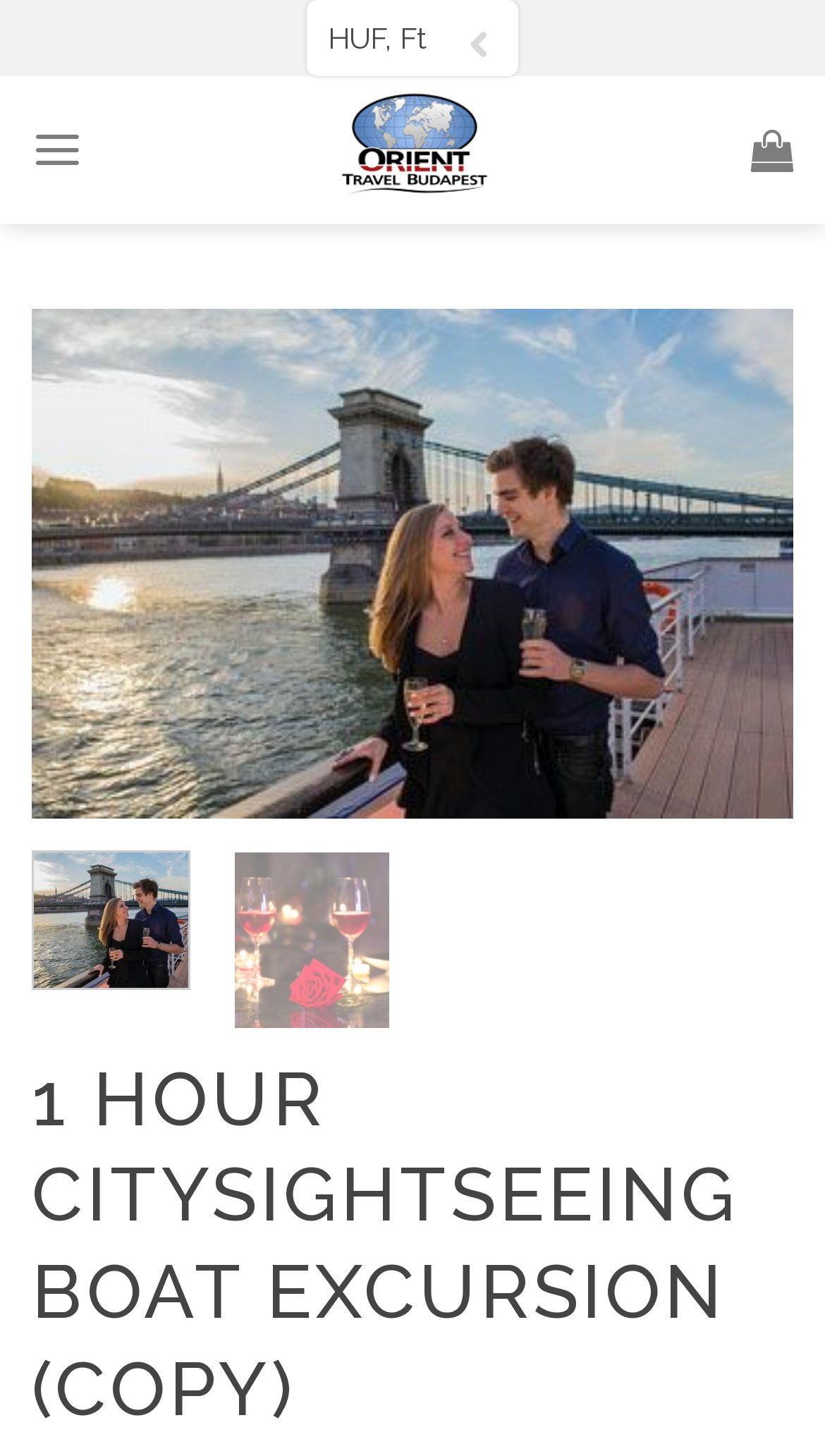Please identify the bounding box coordinates of the element's region that needs to be clicked to fulfill the following instruction: "Select a time". The bounding box coordinates should consist of four float numbers between 0 and 1, i.e., [left, top, right, bottom].

[0.021, 0.964, 0.534, 0.994]